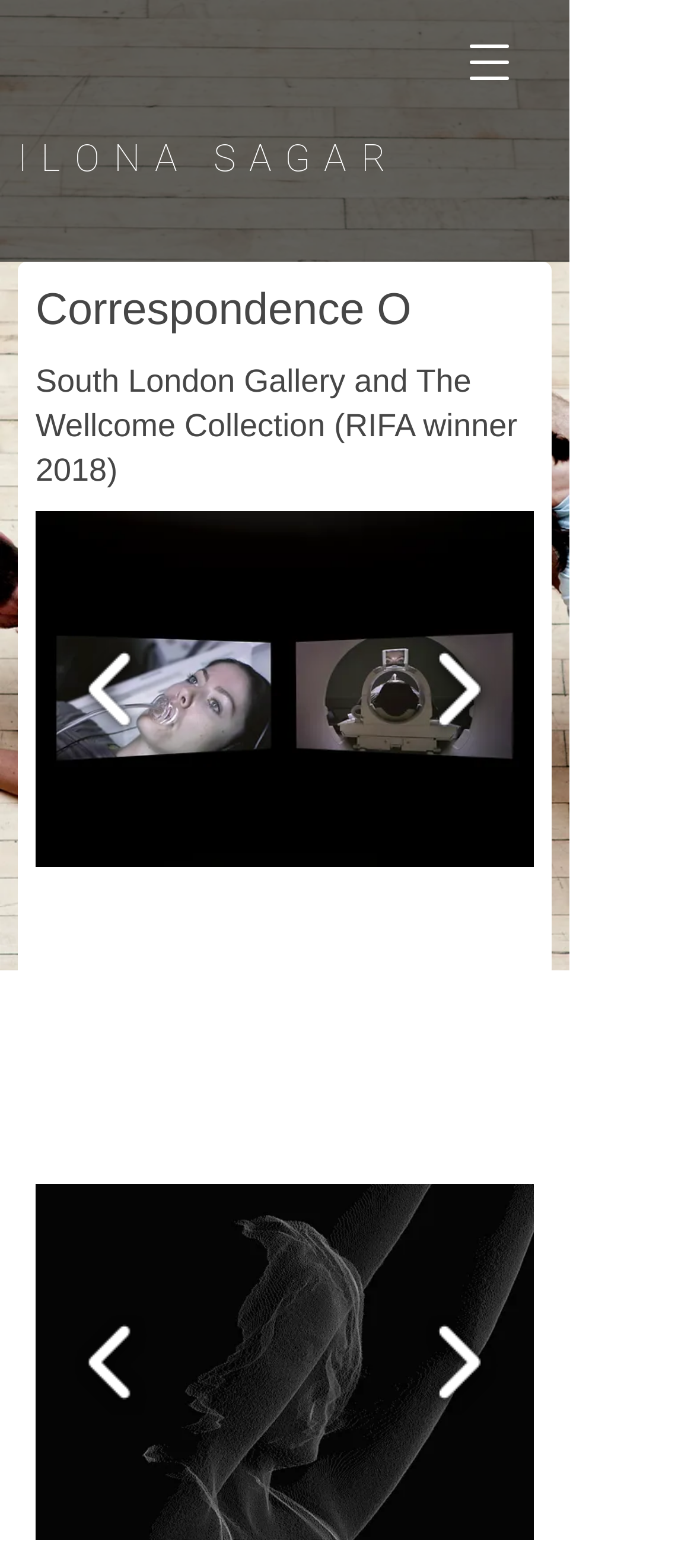Use the information in the screenshot to answer the question comprehensively: What is the text on the heading above the first slide show gallery?

I looked at the heading element above the first region labeled 'Slide show gallery' and found the text 'Correspondence O'.